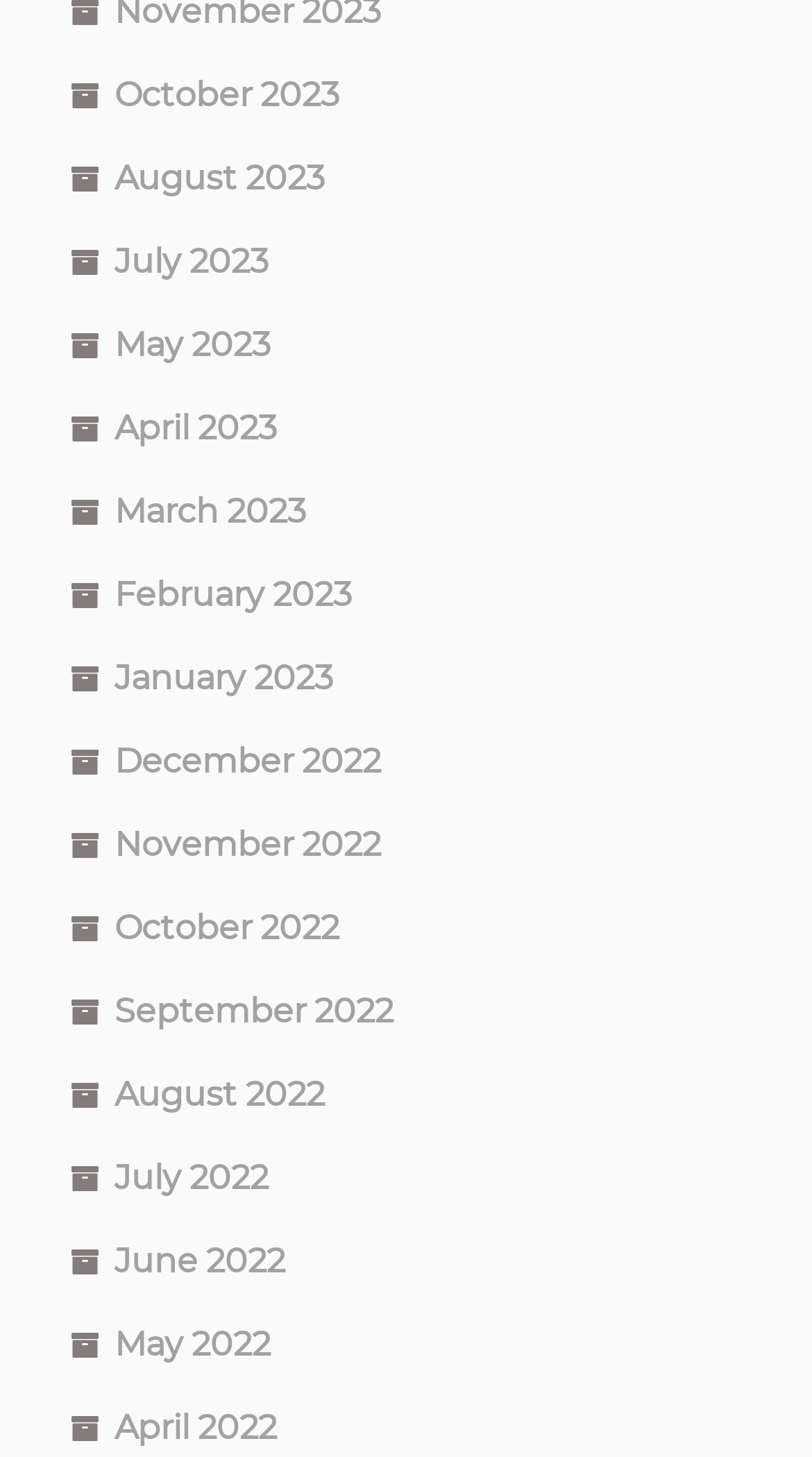Identify the bounding box for the element characterized by the following description: "October 2023".

[0.141, 0.051, 0.418, 0.078]